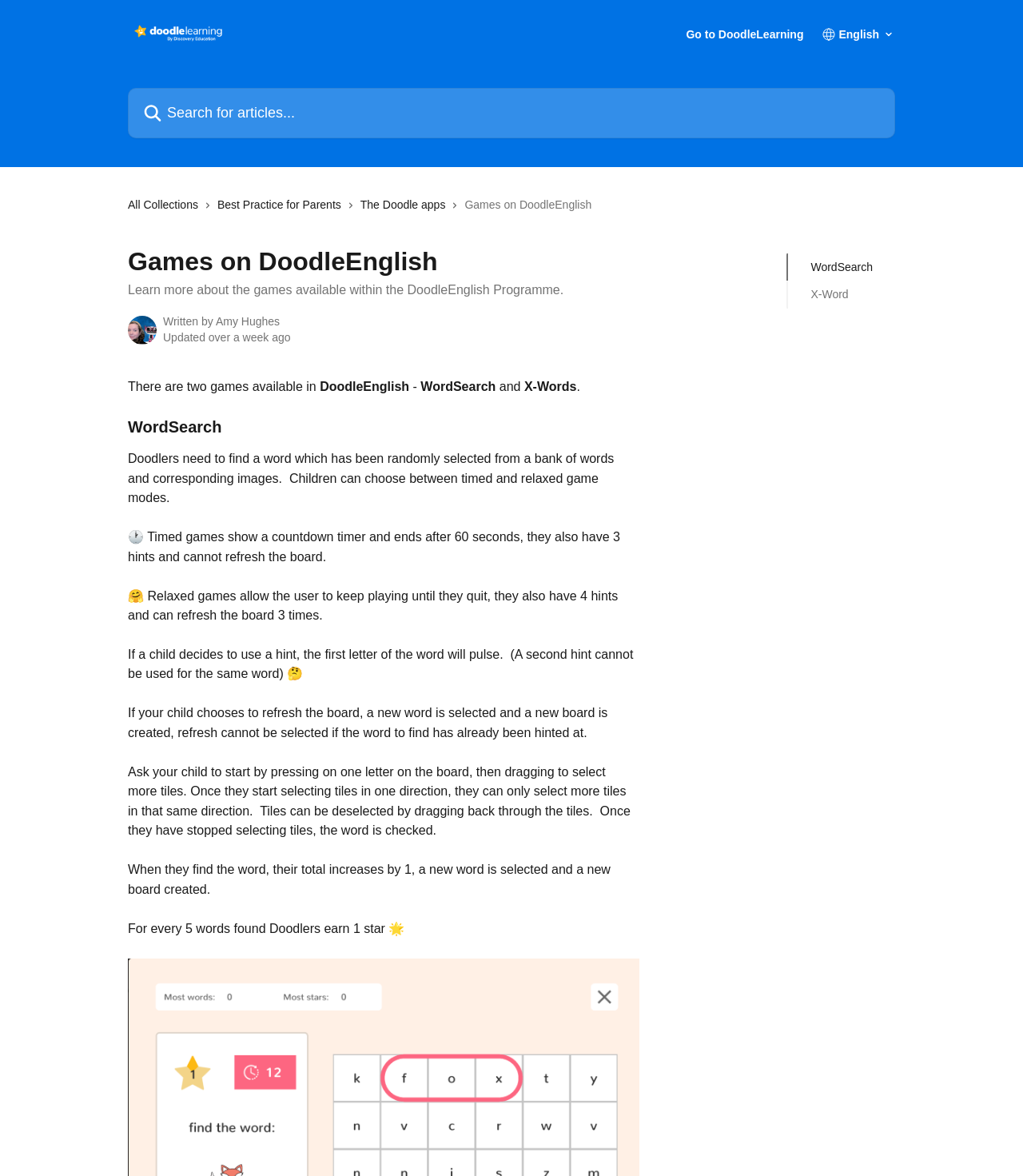Please provide a brief answer to the question using only one word or phrase: 
What are the two game modes available in WordSearch?

Timed and Relaxed